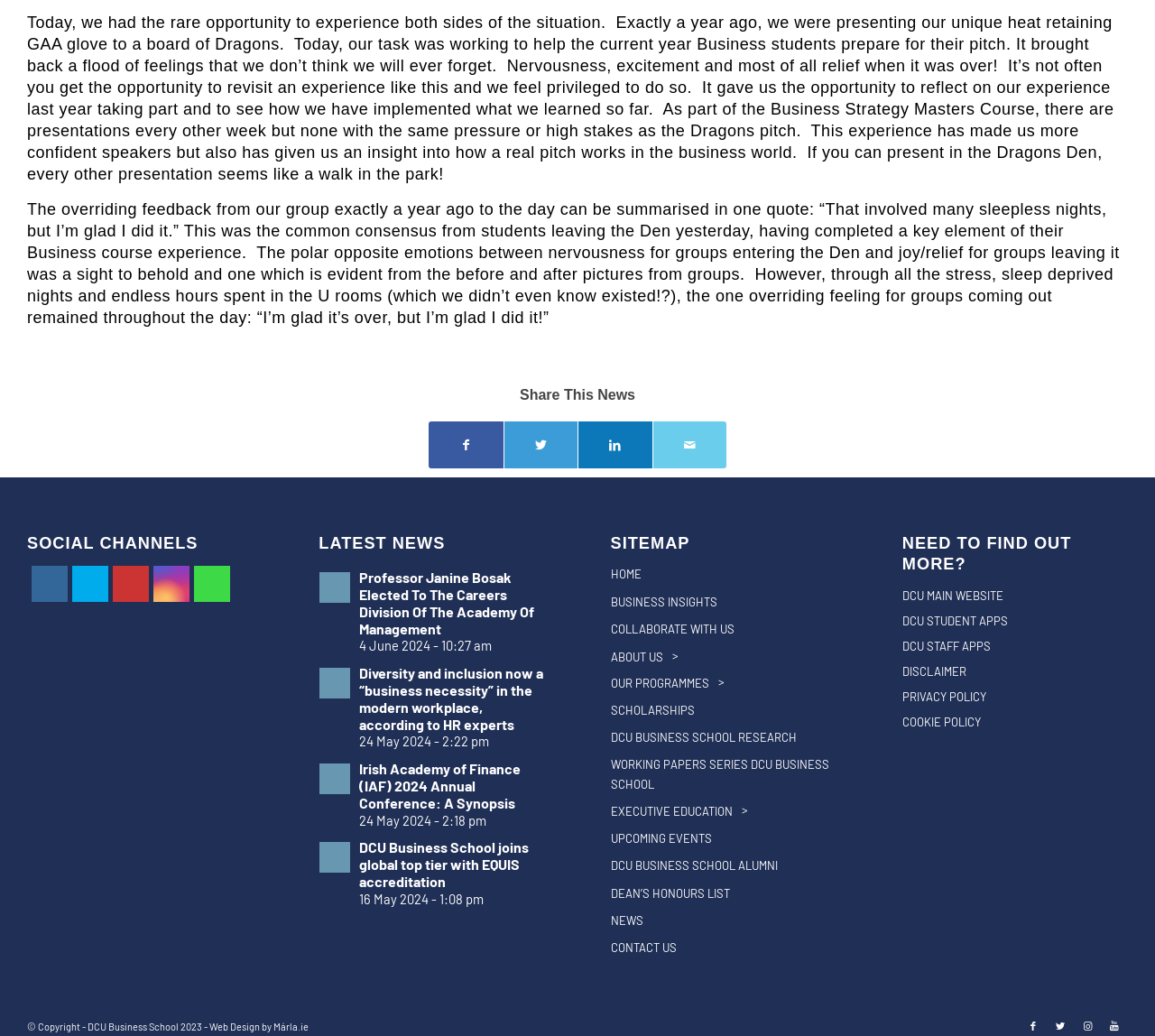What is the name of the professor elected to the Careers Division of the Academy of Management?
Using the image as a reference, give an elaborate response to the question.

The link 'JanineBosak Professor Janine Bosak Elected To The Careers Division Of The Academy Of Management 4 June 2024 - 10:27 am' indicates that Professor Janine Bosak was elected to the Careers Division of the Academy of Management.